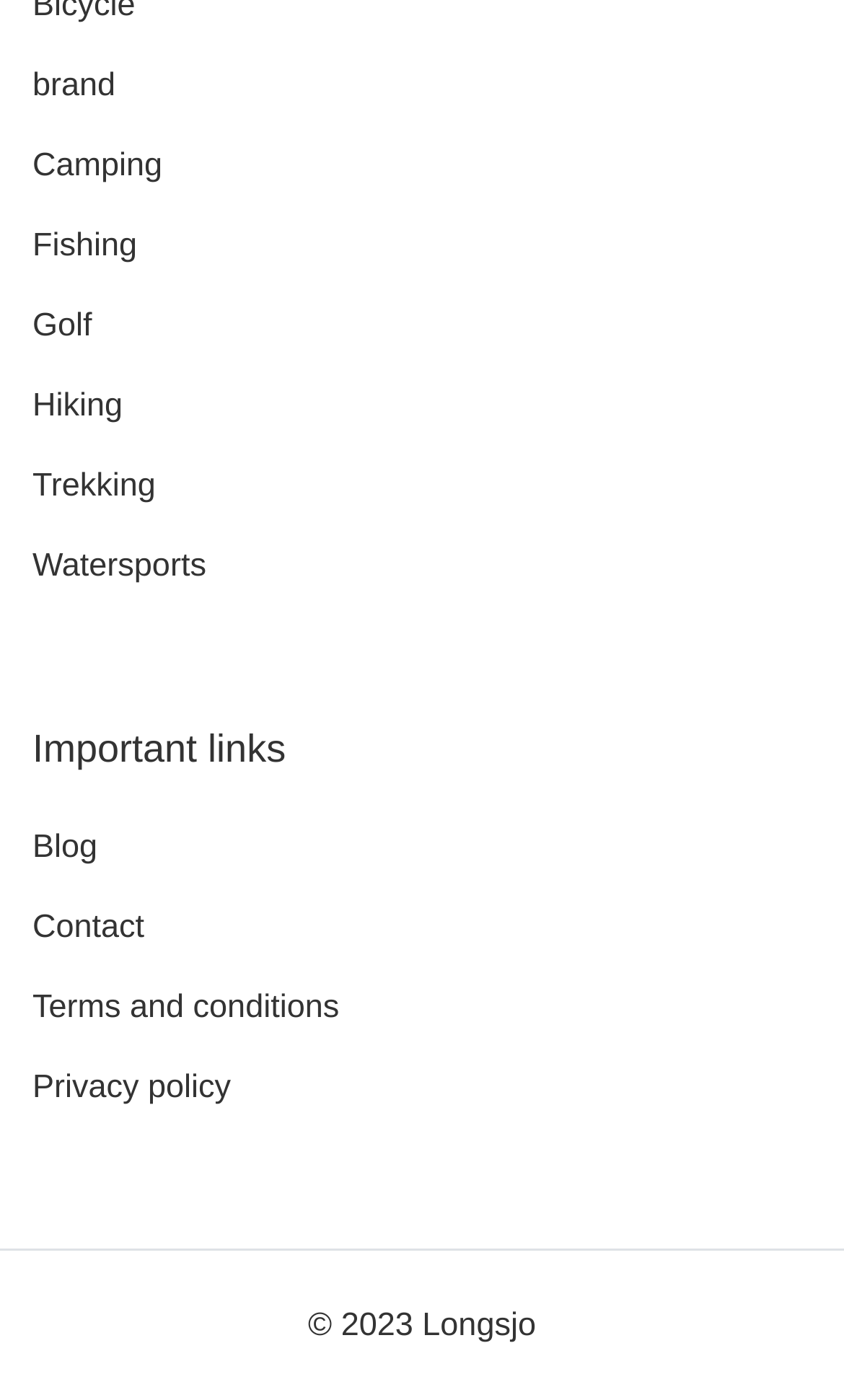What is the last link in the important links section?
Please provide a comprehensive answer based on the visual information in the image.

By examining the links in the important links section, I found that the last link is 'Privacy policy'.